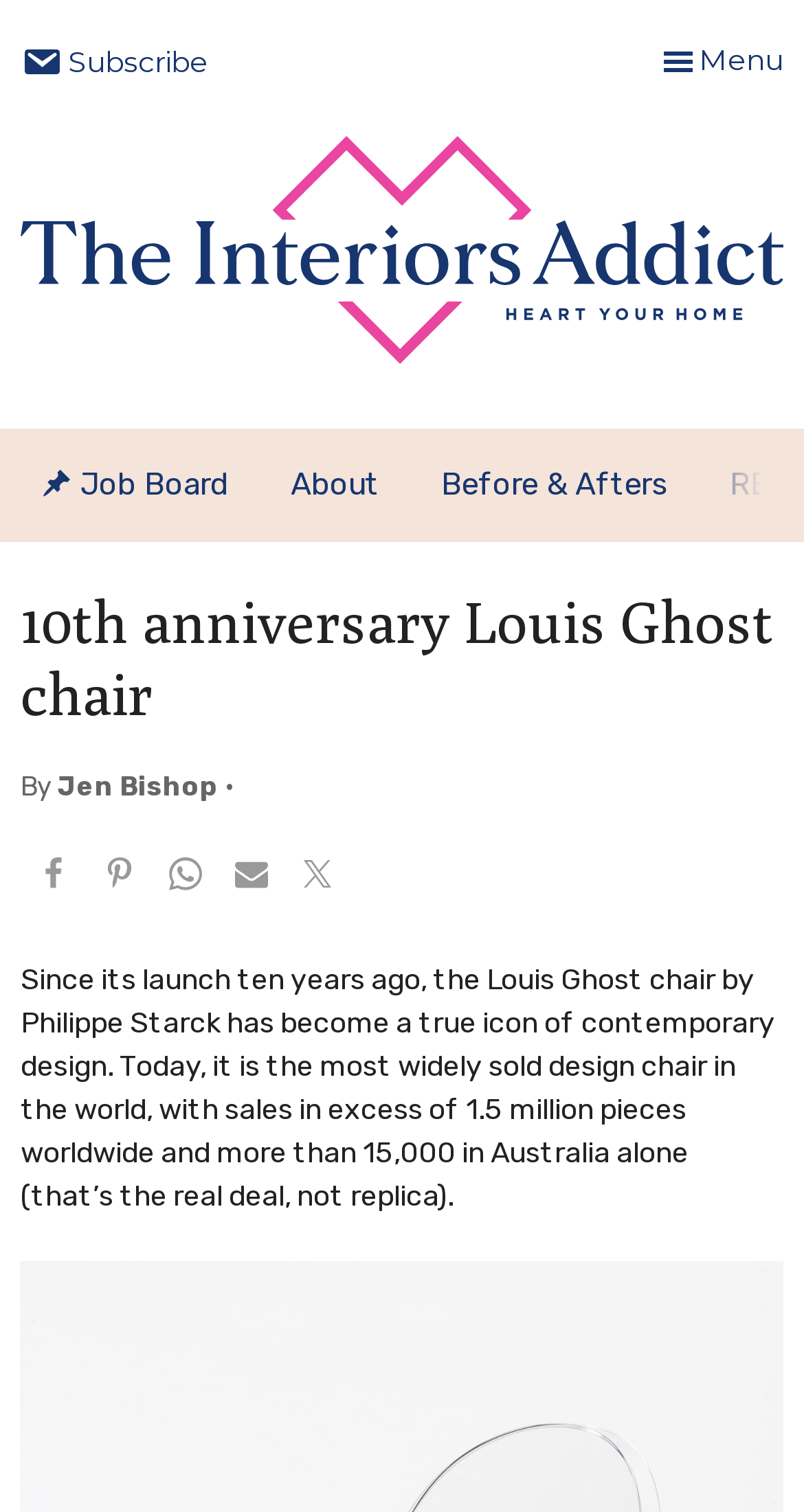Using the information from the screenshot, answer the following question thoroughly:
Who designed the Louis Ghost chair?

I found the answer by looking at the text 'the Louis Ghost chair by Philippe Starck has become a true icon of contemporary design'.